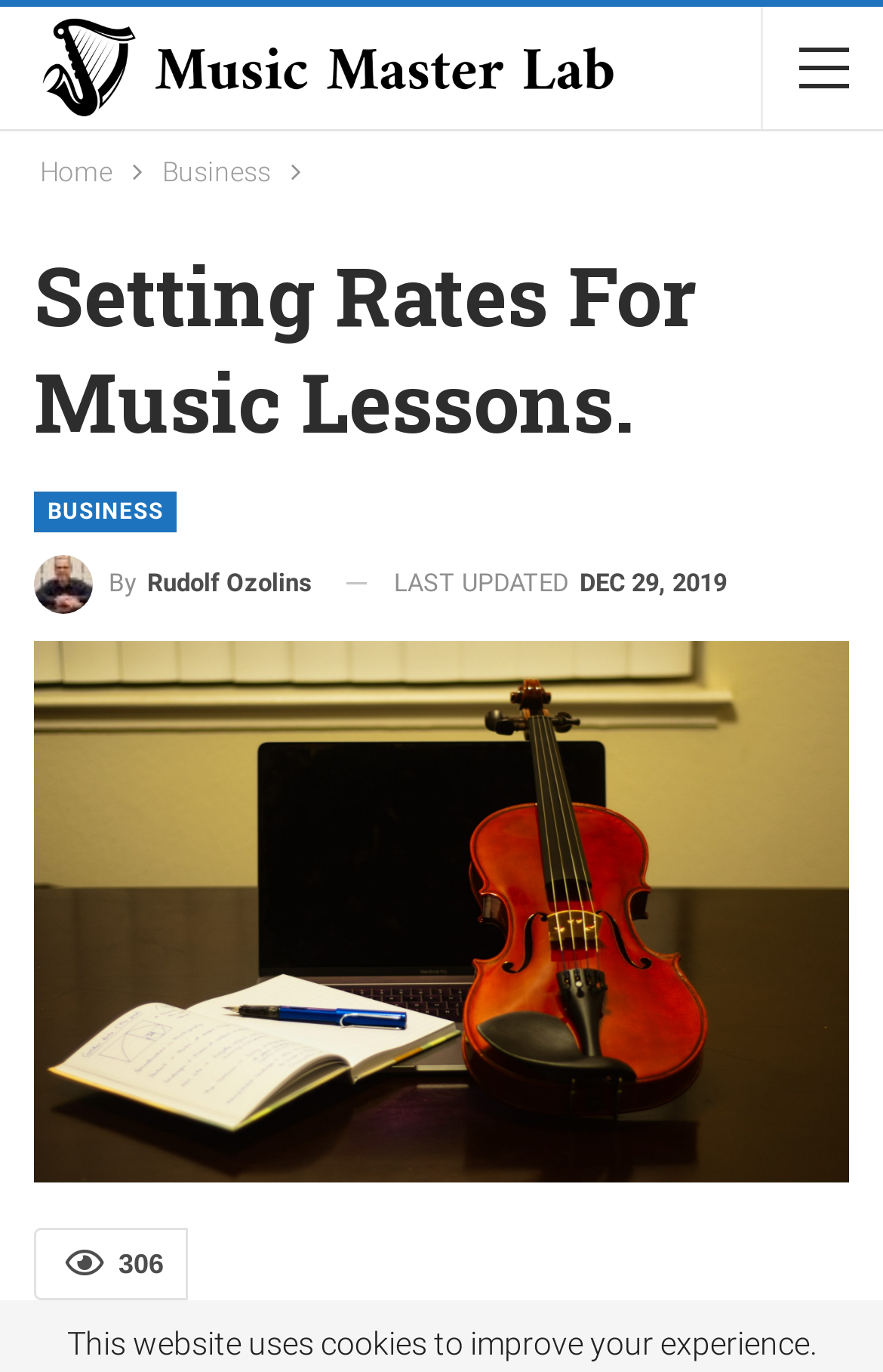Determine the bounding box coordinates for the HTML element described here: "By Rudolf Ozolins".

[0.038, 0.404, 0.354, 0.447]